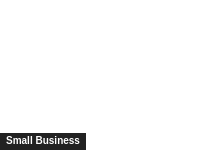Generate an in-depth description of the image you see.

The image features a prominently displayed label or button titled "Small Business," set against a clean, white background. This text suggests a focus on small business topics, likely pointing to resources, articles, or links related to small business management or advice. The design emphasizes clarity and accessibility, guiding readers or visitors to explore further content or information relevant to small business inquiries or support. This element is likely part of a larger webpage dedicated to business guidance, making it a valuable point of entry for individuals seeking to enhance their understanding or operations in small business contexts.